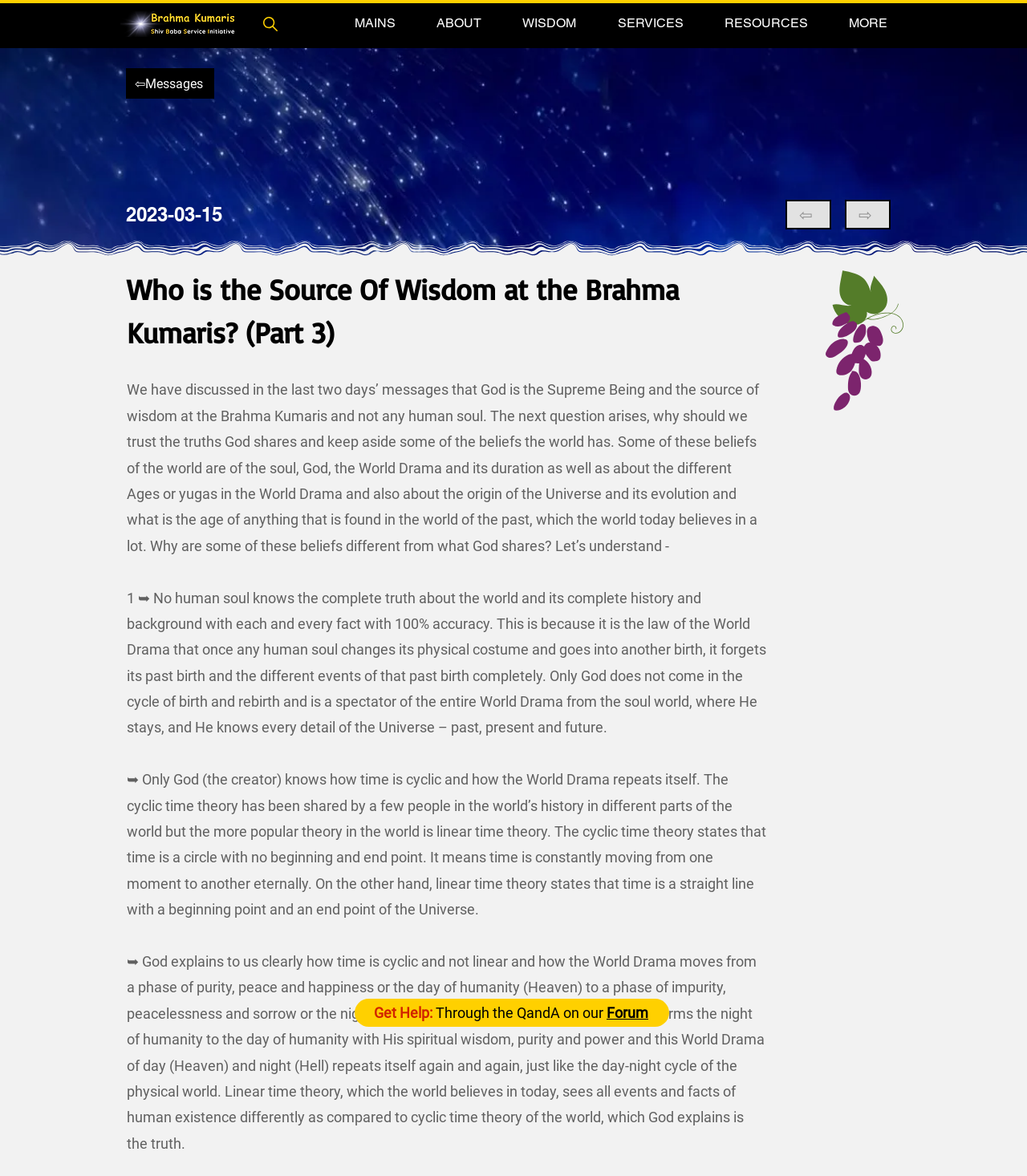Locate the bounding box coordinates of the clickable area to execute the instruction: "Click the Brahma Kumaris logo". Provide the coordinates as four float numbers between 0 and 1, represented as [left, top, right, bottom].

[0.117, 0.01, 0.23, 0.031]